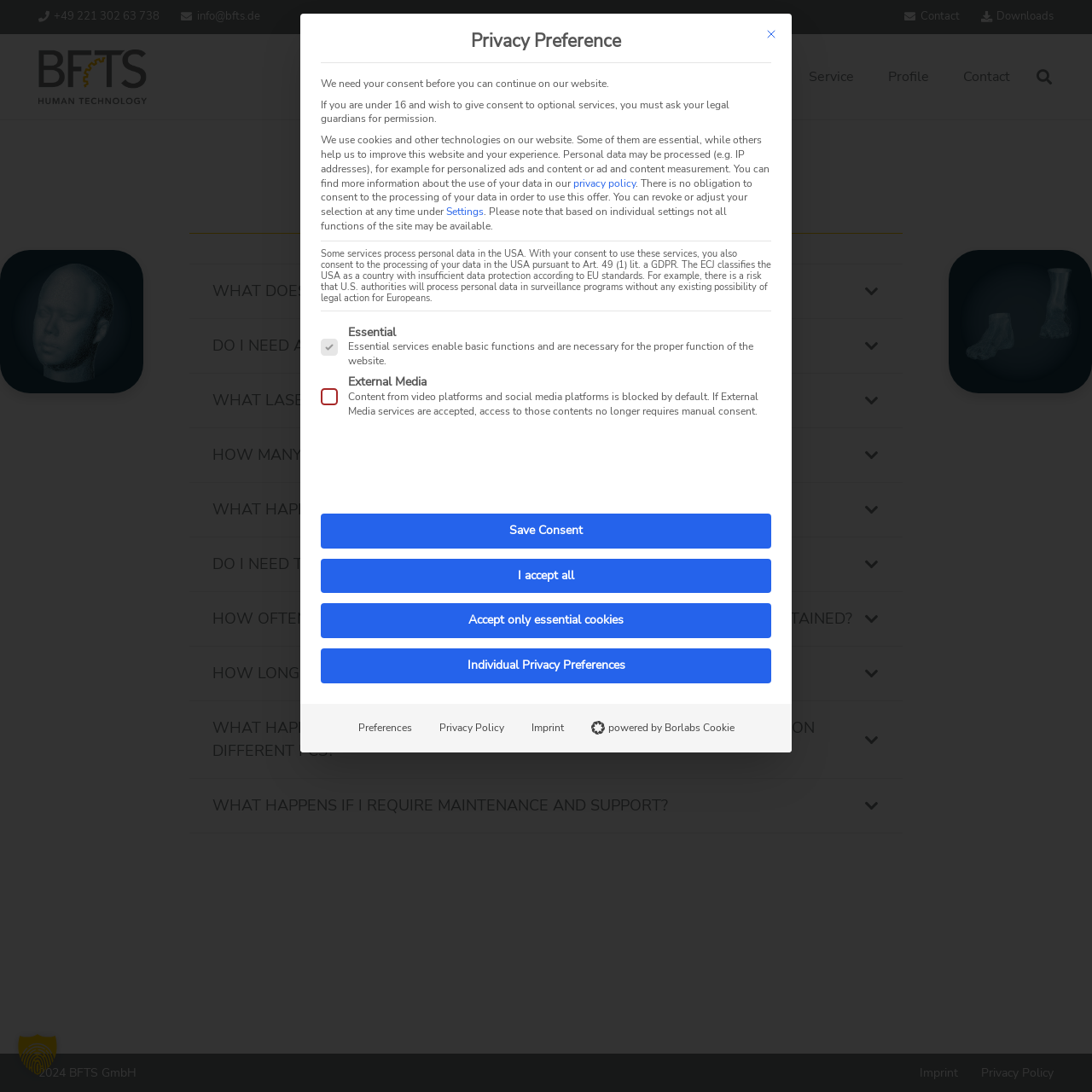Find the bounding box of the web element that fits this description: "I accept all".

[0.294, 0.511, 0.706, 0.543]